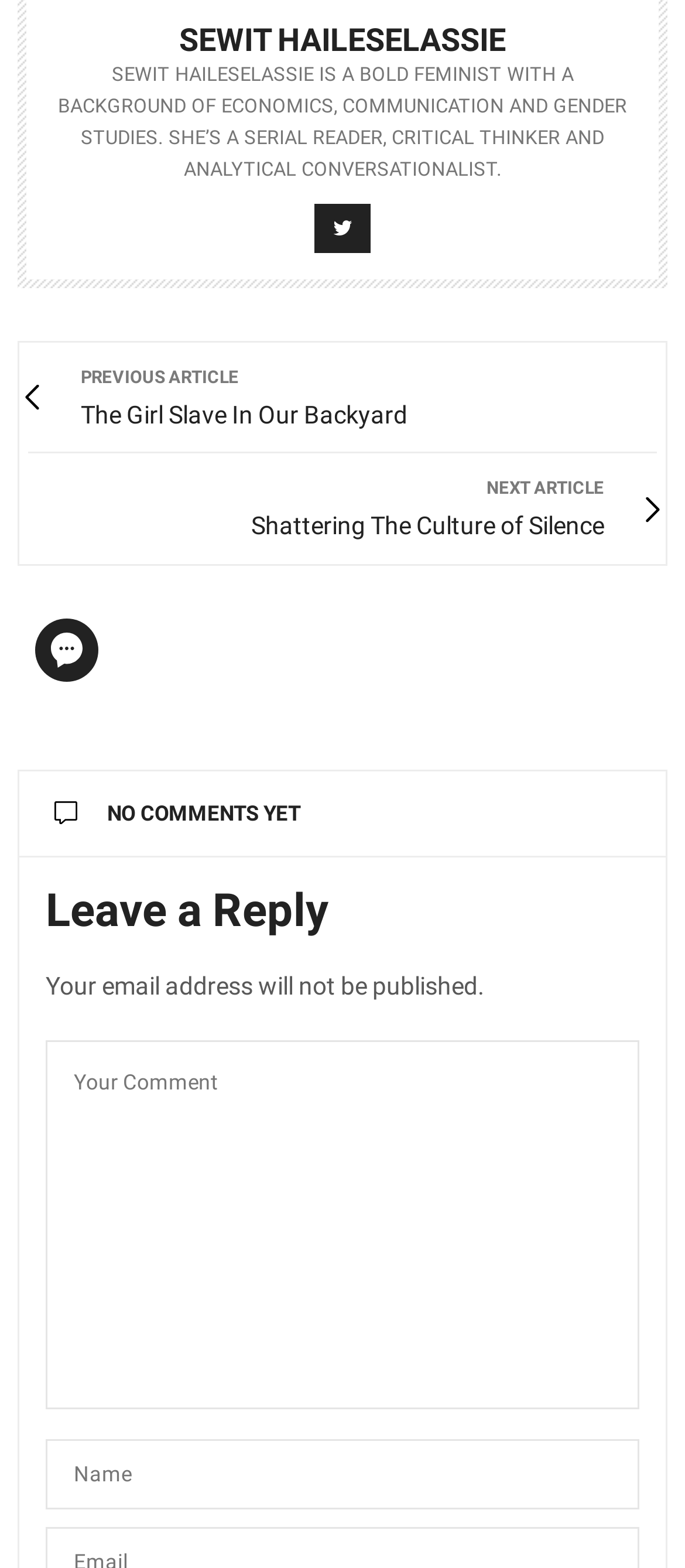Identify the bounding box for the given UI element using the description provided. Coordinates should be in the format (top-left x, top-left y, bottom-right x, bottom-right y) and must be between 0 and 1. Here is the description: Sewit Haileselassie

[0.262, 0.013, 0.738, 0.036]